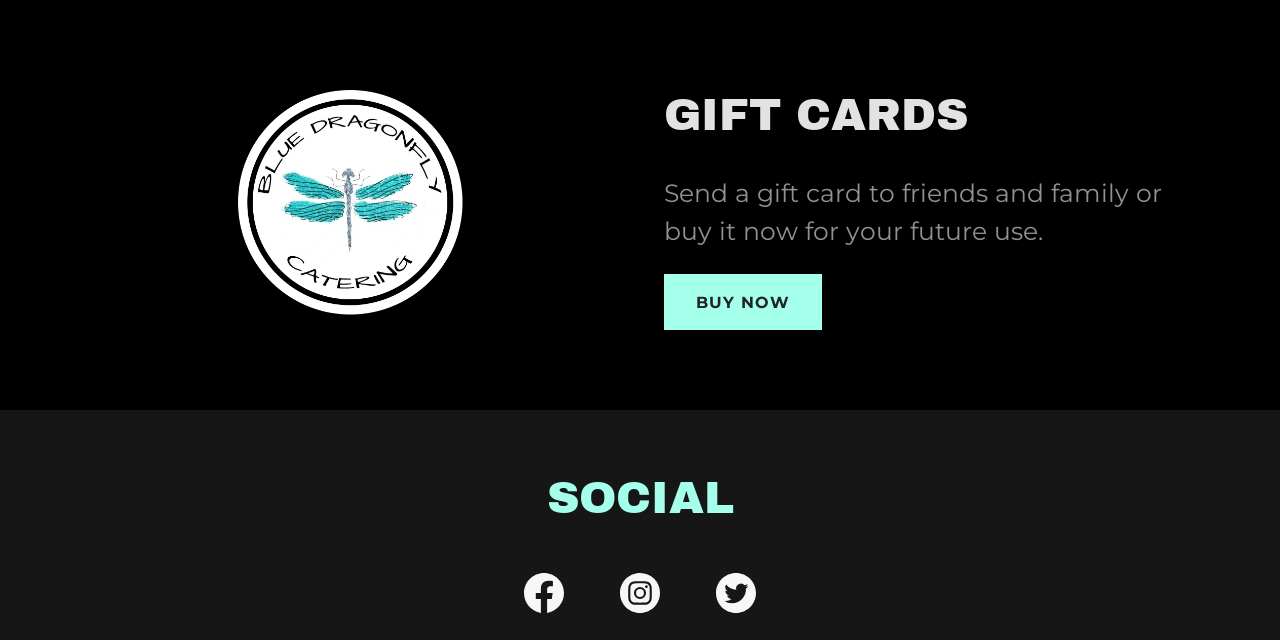Locate the bounding box of the UI element defined by this description: "aria-label="Instagram Social Link"". The coordinates should be given as four float numbers between 0 and 1, formatted as [left, top, right, bottom].

[0.462, 0.889, 0.538, 0.977]